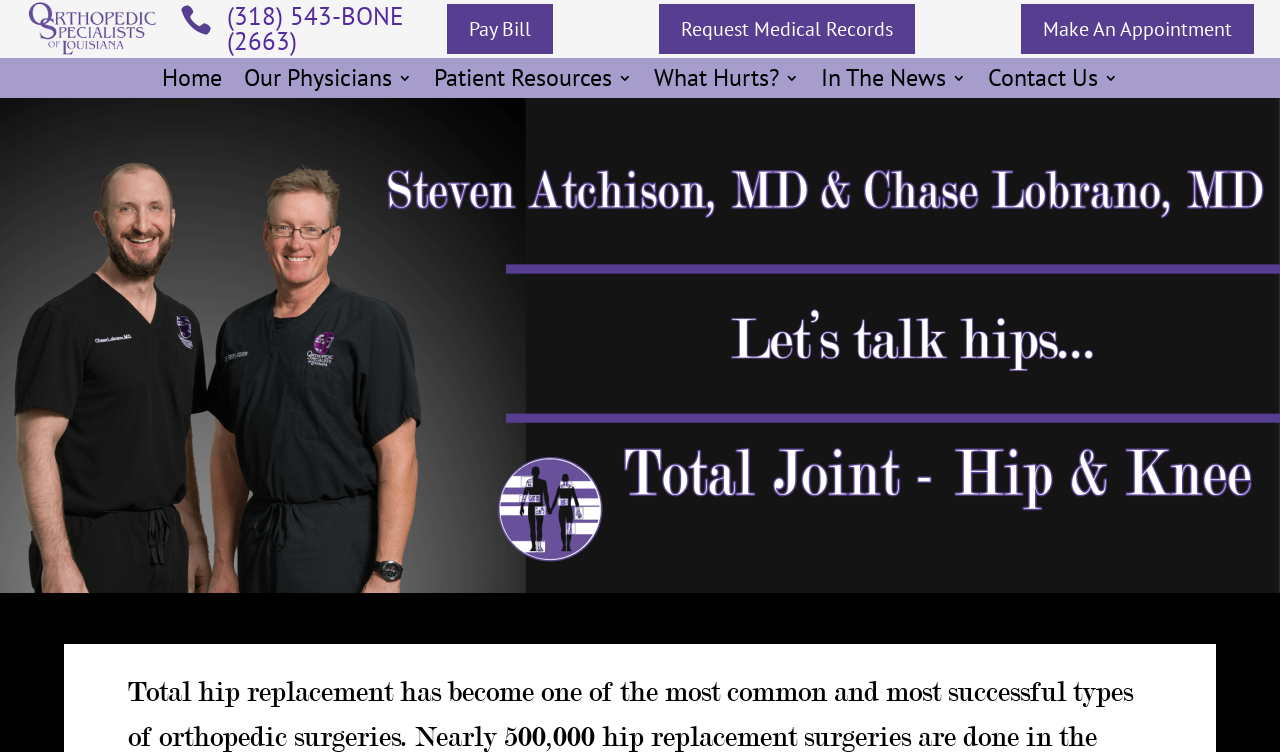Answer the question with a brief word or phrase:
What is the background image of the webpage?

No description